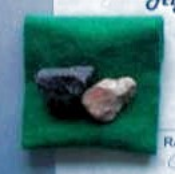Analyze the image and describe all the key elements you observe.

This image features two Kabbalah stones placed on a small green felt square. The stones vary in color and texture, with one appearing dark and the other a lighter, more earthy tone. This presentation highlights the sacred nature of the stones, which are believed to be collected from significant Kabbalist locations in Safed, Israel. These stones are associated with spiritual protection and blessings, often worn or held to enhance personal well-being and seek divine assistance. Their compact size, approximately 1/4 to 1/2 inch, emphasizes their portability, making them easy to carry for those seeking comfort or guidance in daily life.